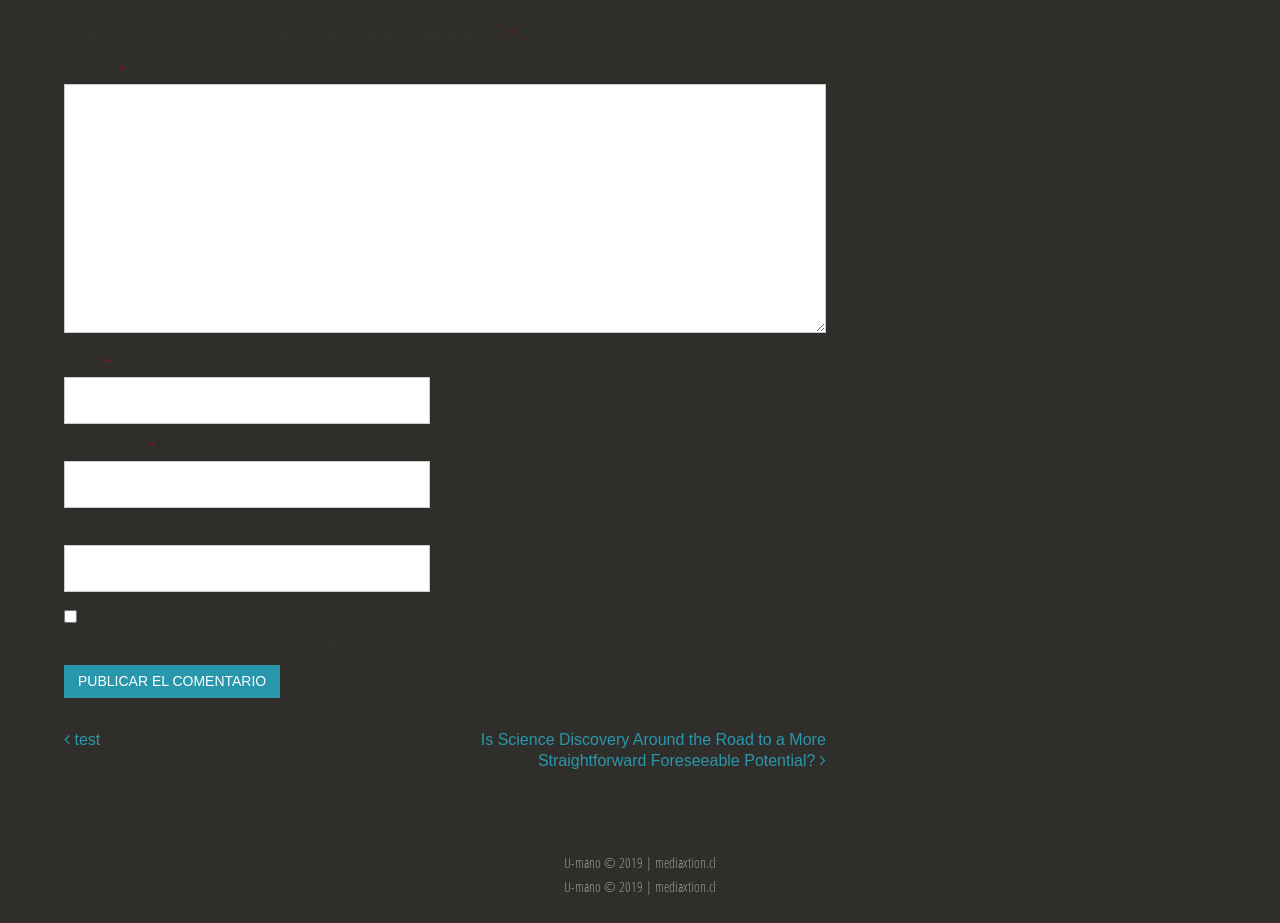Predict the bounding box for the UI component with the following description: "test".

[0.05, 0.792, 0.078, 0.811]